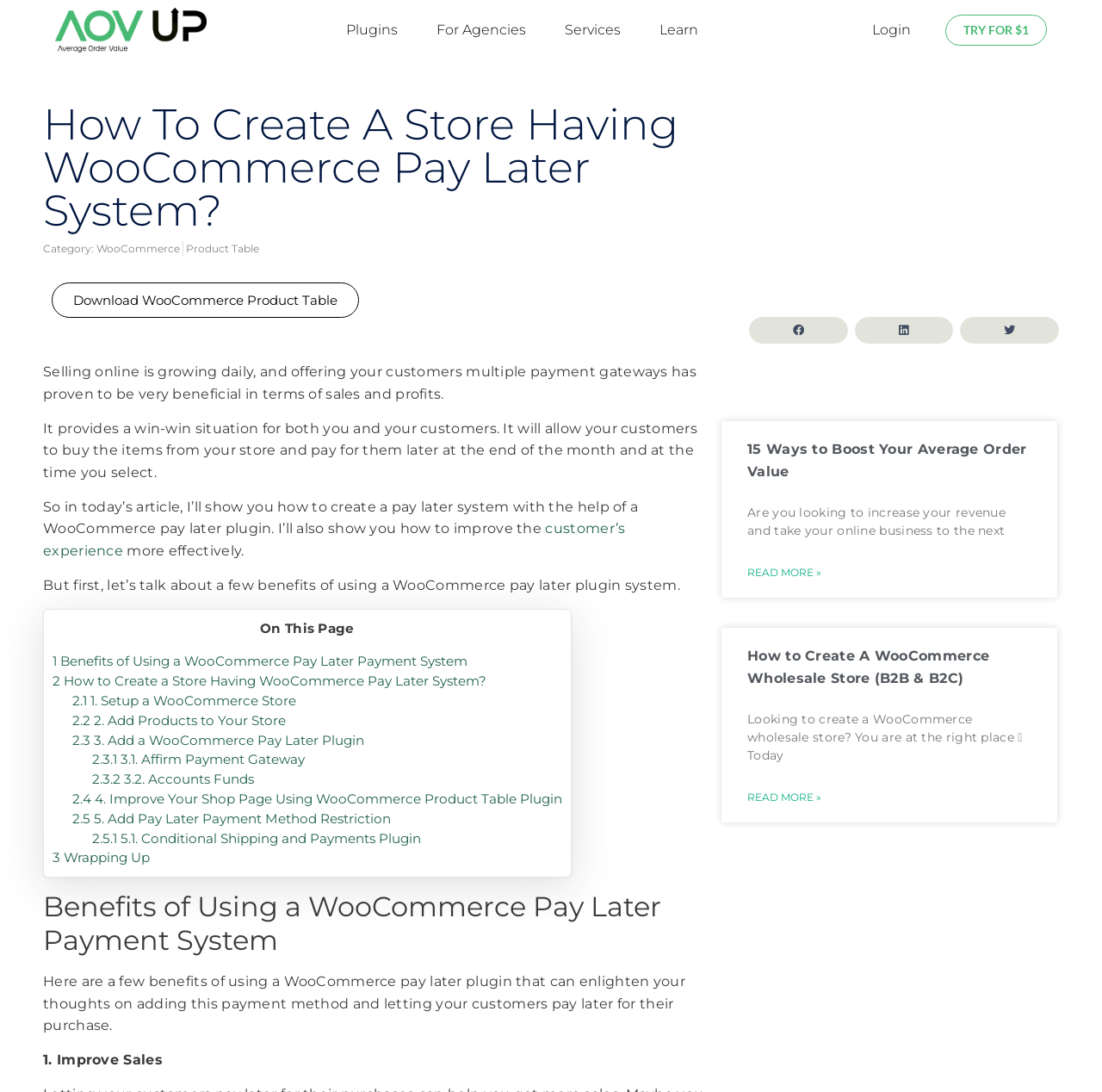Please locate the bounding box coordinates of the region I need to click to follow this instruction: "Click on the '1 Benefits of Using a WooCommerce Pay Later Payment System' link".

[0.048, 0.598, 0.424, 0.613]